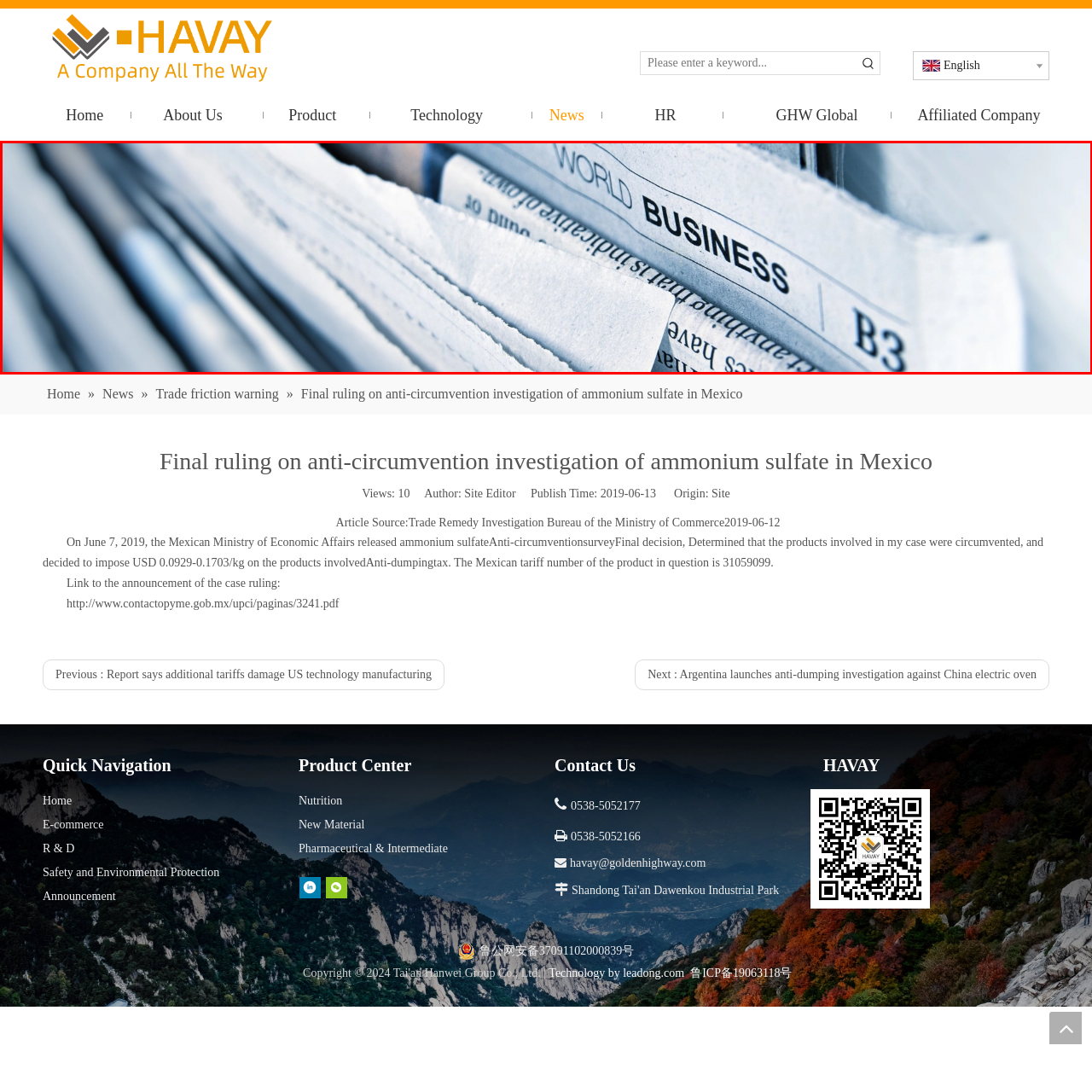Thoroughly describe the contents of the picture within the red frame.

The image features a close-up view of meticulously arranged newspaper clippings, highlighting sections that belong to the "World" and "Business" segments. The crisp edges of the papers suggest recent publication, while the muted colors create a clean, professional aesthetic. This composition evokes a sense of information dissemination and captures the essence of news reporting, particularly in the realms of global affairs and economic updates. The orientation and perspective emphasize the importance of these topics in the modern media landscape.